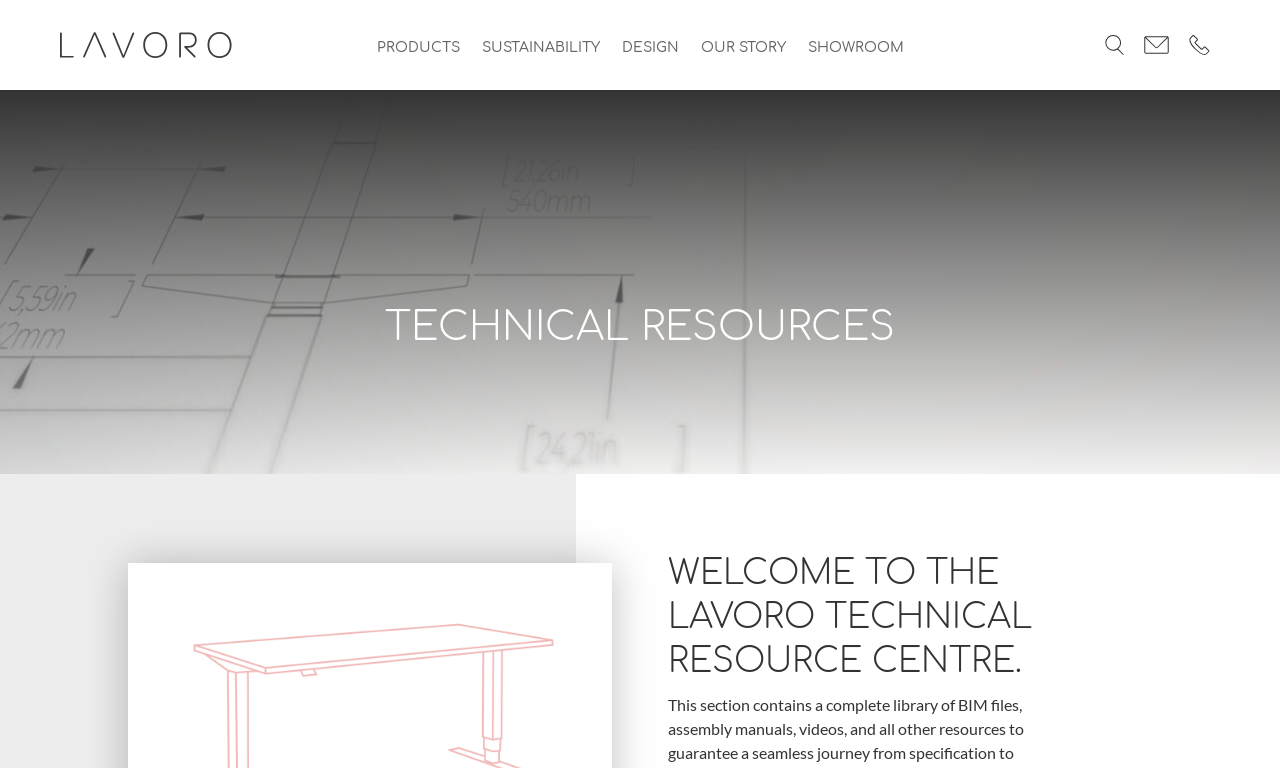Based on the image, please elaborate on the answer to the following question:
How many main navigation links are there?

I counted the number of link elements with distinct text content at the top of the webpage, which are 'PRODUCTS', 'SUSTAINABILITY', 'DESIGN', 'OUR STORY', and 'SHOWROOM', totaling 5 main navigation links.